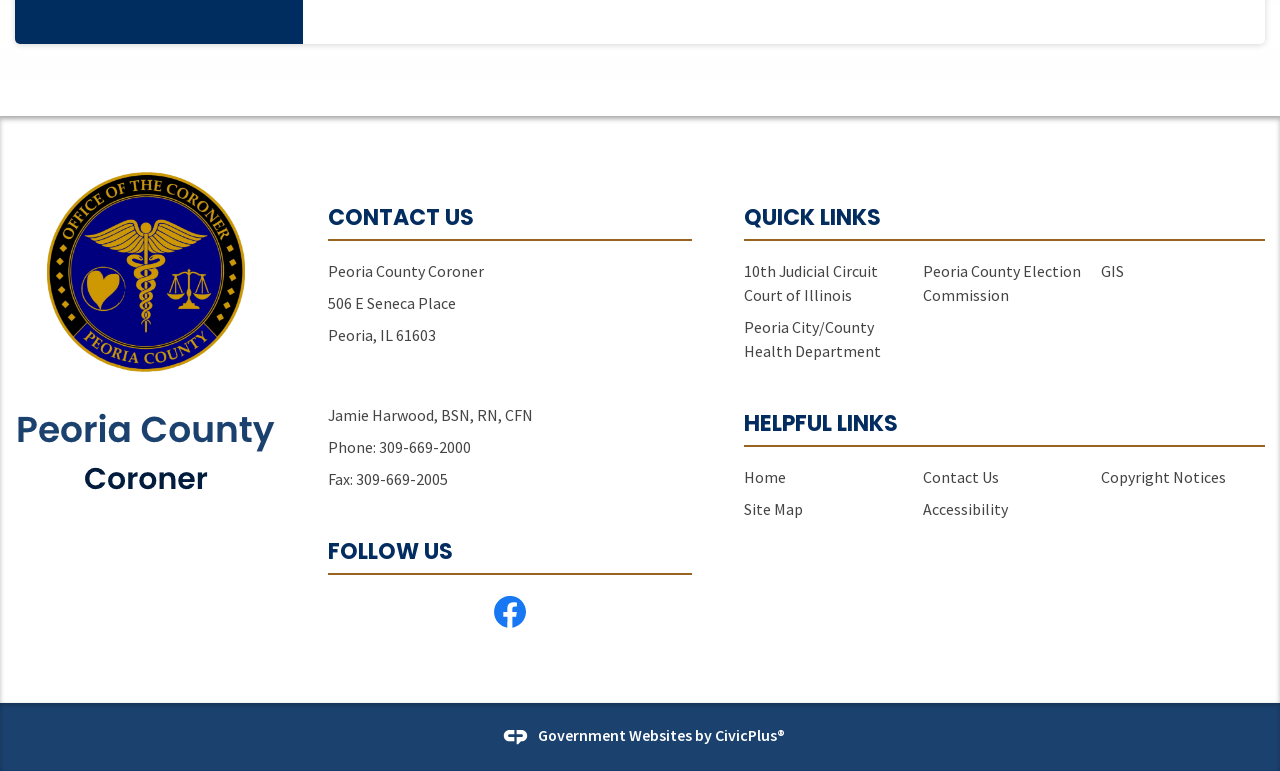Bounding box coordinates are to be given in the format (top-left x, top-left y, bottom-right x, bottom-right y). All values must be floating point numbers between 0 and 1. Provide the bounding box coordinate for the UI element described as: Contact Us

[0.721, 0.606, 0.78, 0.632]